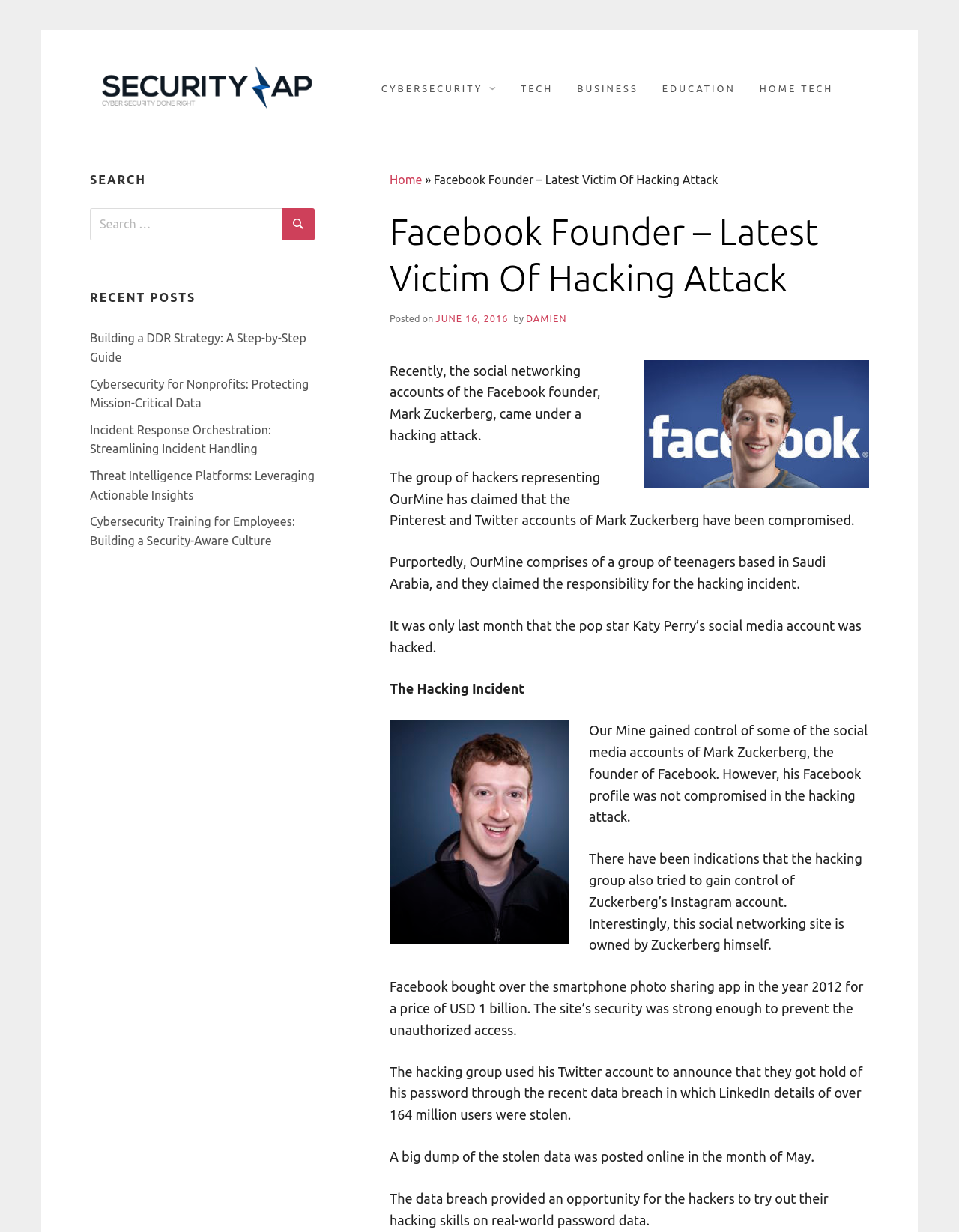Please determine the bounding box coordinates for the element that should be clicked to follow these instructions: "Read Terms and conditions".

None